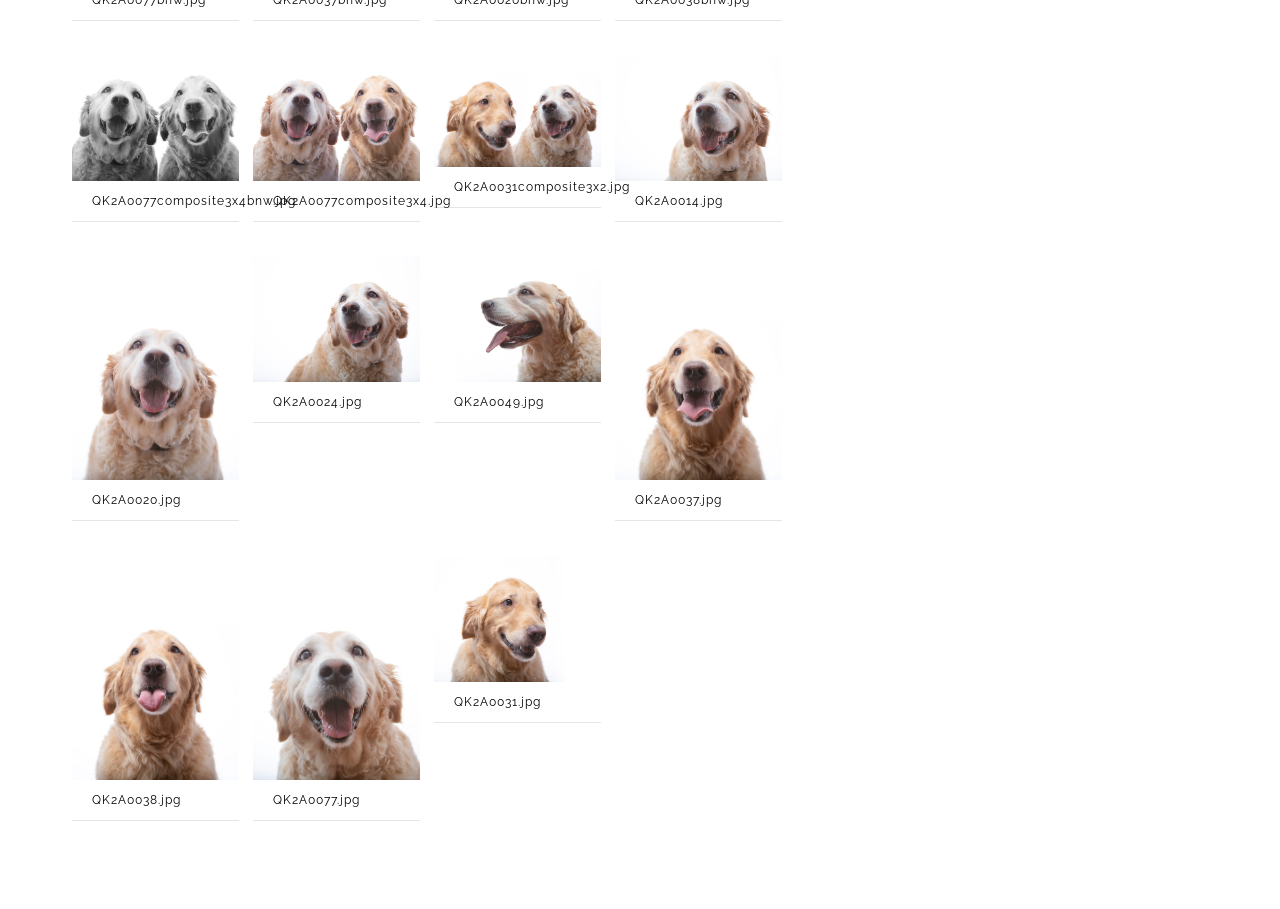Determine the bounding box coordinates in the format (top-left x, top-left y, bottom-right x, bottom-right y). Ensure all values are floating point numbers between 0 and 1. Identify the bounding box of the UI element described by: title="QK2A0014"

[0.503, 0.096, 0.542, 0.151]